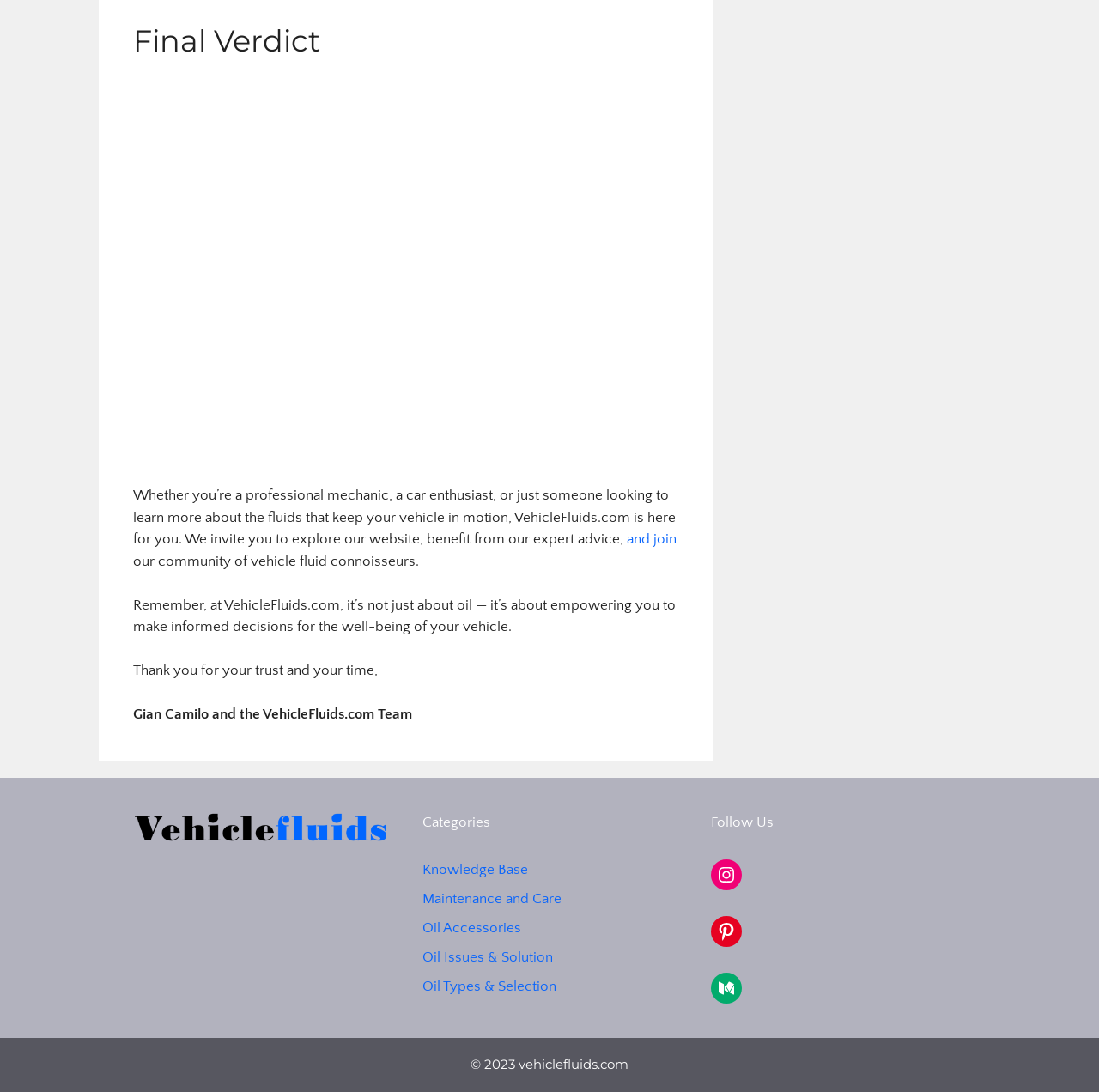Observe the image and answer the following question in detail: What is the name of the team behind this website?

The name of the team behind this website is mentioned at the bottom of the page, where it says 'Gian Camilo and the VehicleFluids.com Team'.